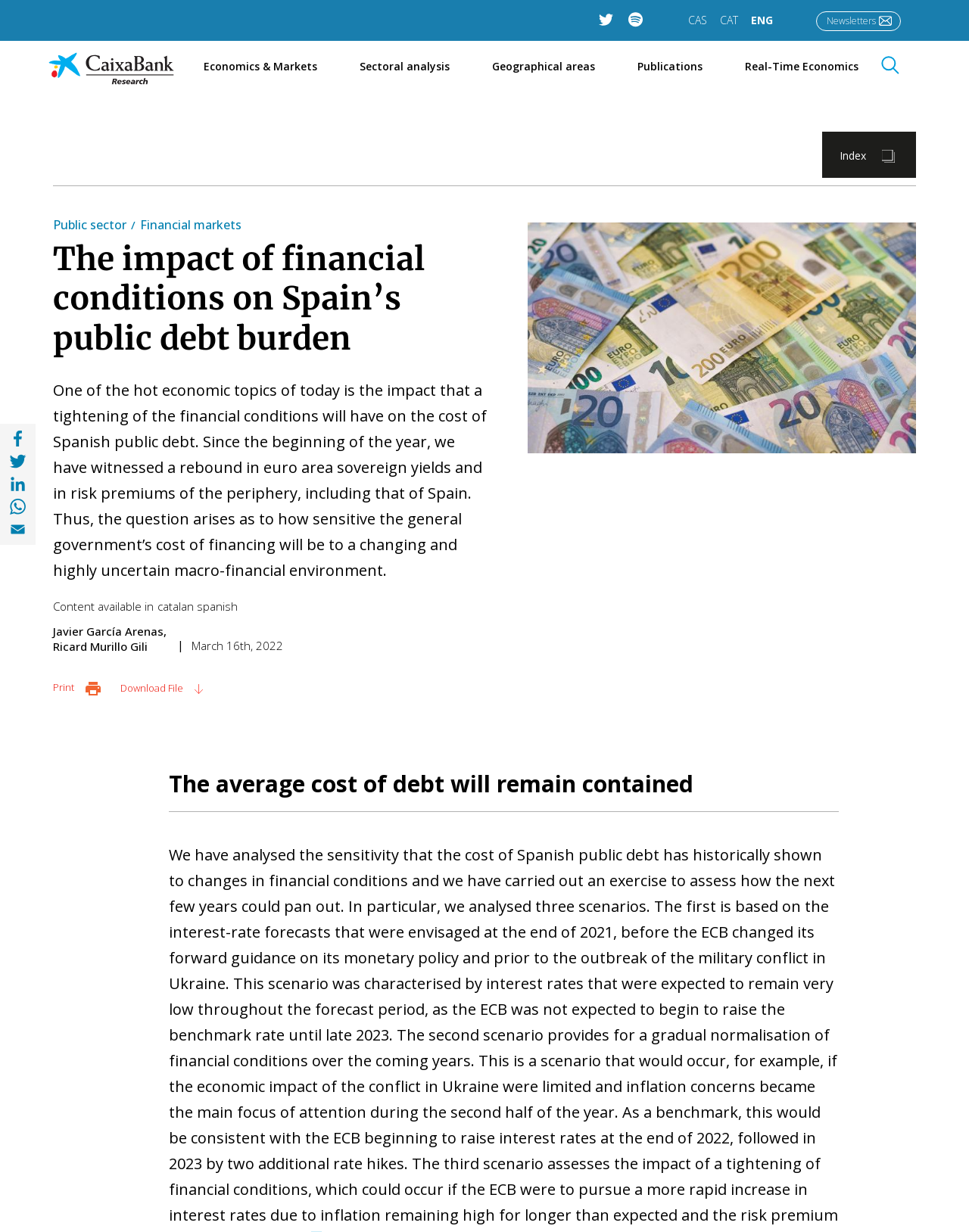Identify the bounding box coordinates of the element to click to follow this instruction: 'Share the article on Twitter'. Ensure the coordinates are four float values between 0 and 1, provided as [left, top, right, bottom].

[0.005, 0.365, 0.031, 0.384]